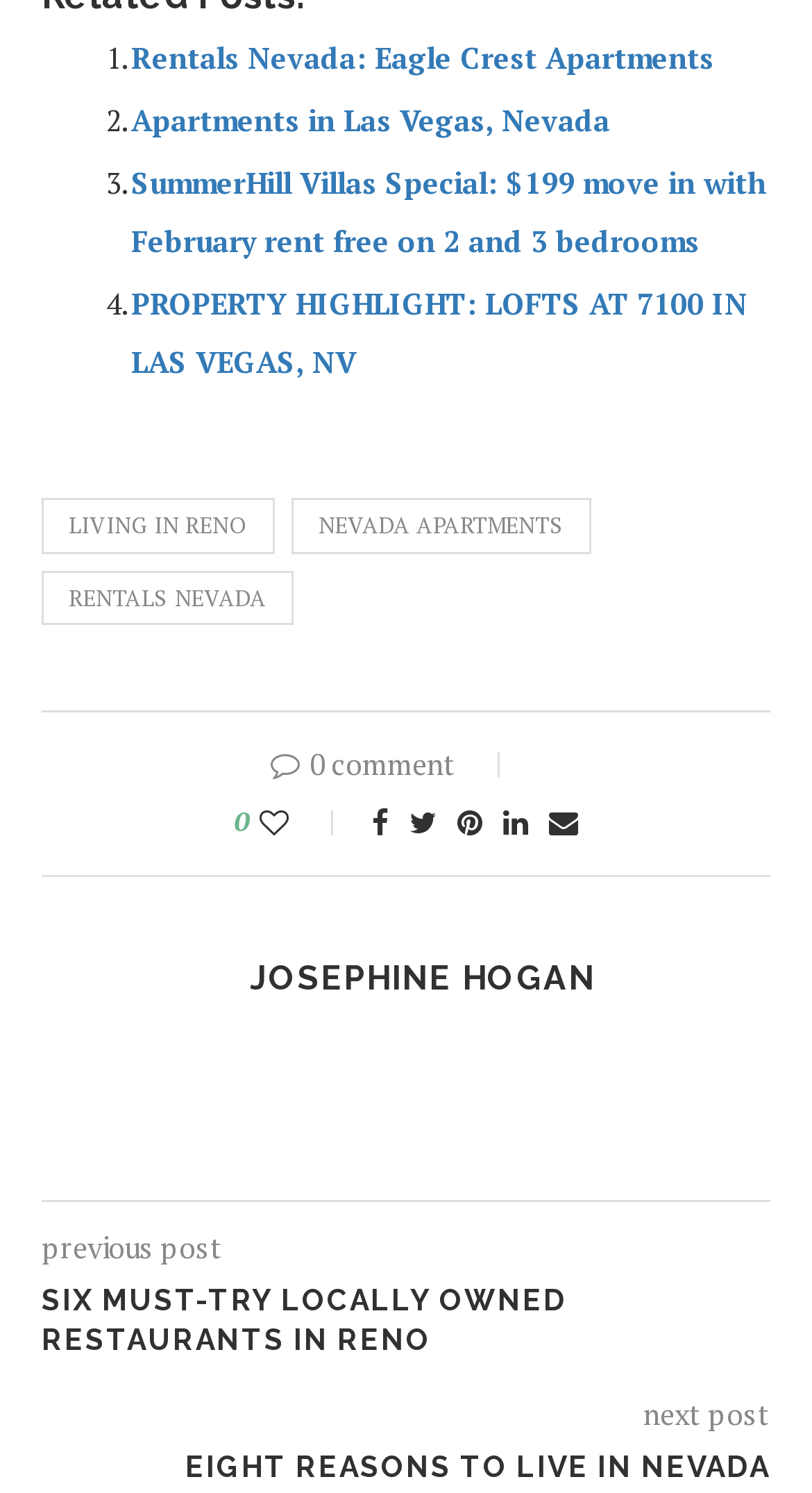Show the bounding box coordinates for the HTML element as described: "Email".

[0.676, 0.537, 0.712, 0.565]